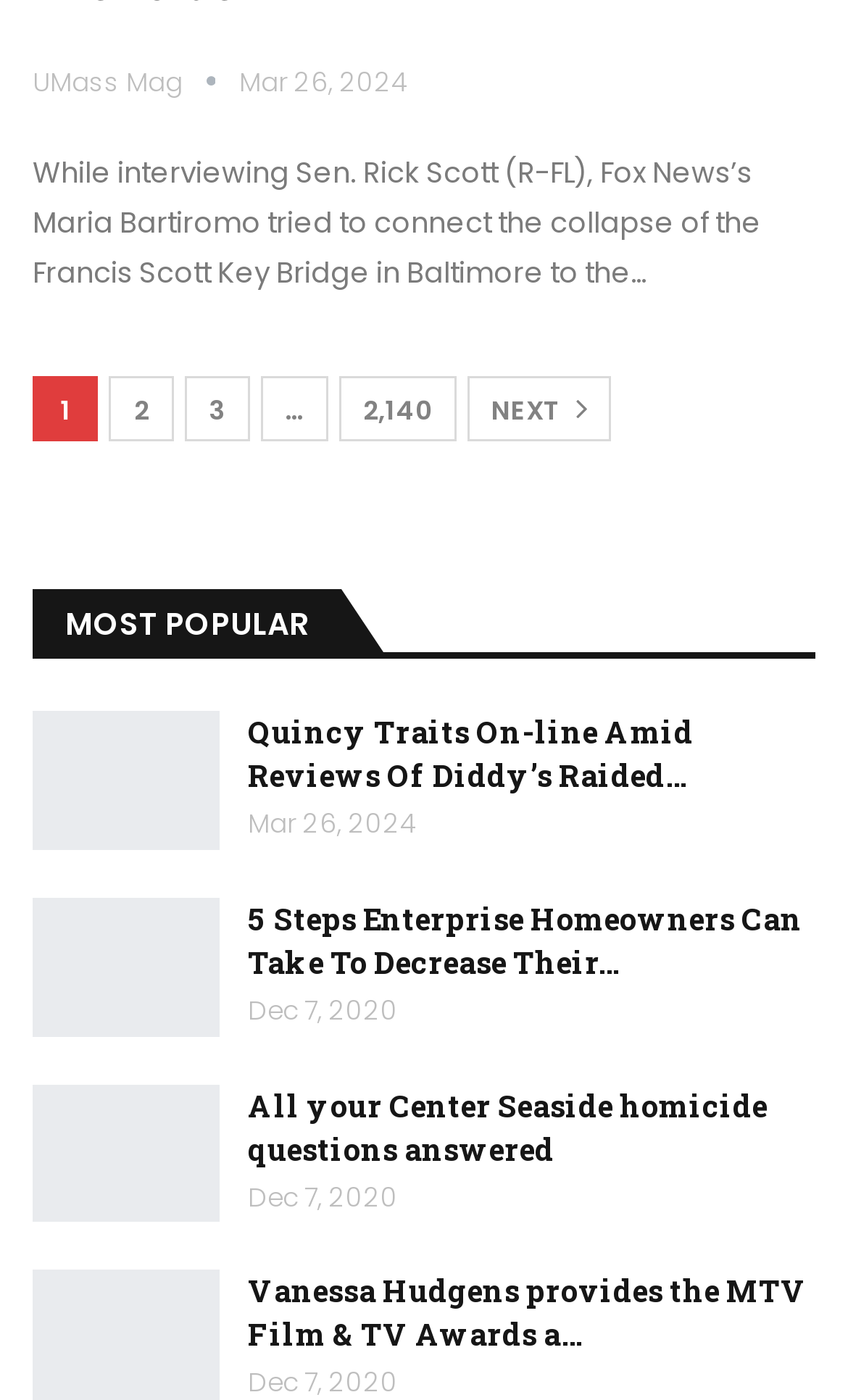What is the category of the news article with the title '5 Steps Enterprise Homeowners Can Take To Decrease Their…'?
Please interpret the details in the image and answer the question thoroughly.

I found the category 'MOST POPULAR' above the news article with the title '5 Steps Enterprise Homeowners Can Take To Decrease Their…'.